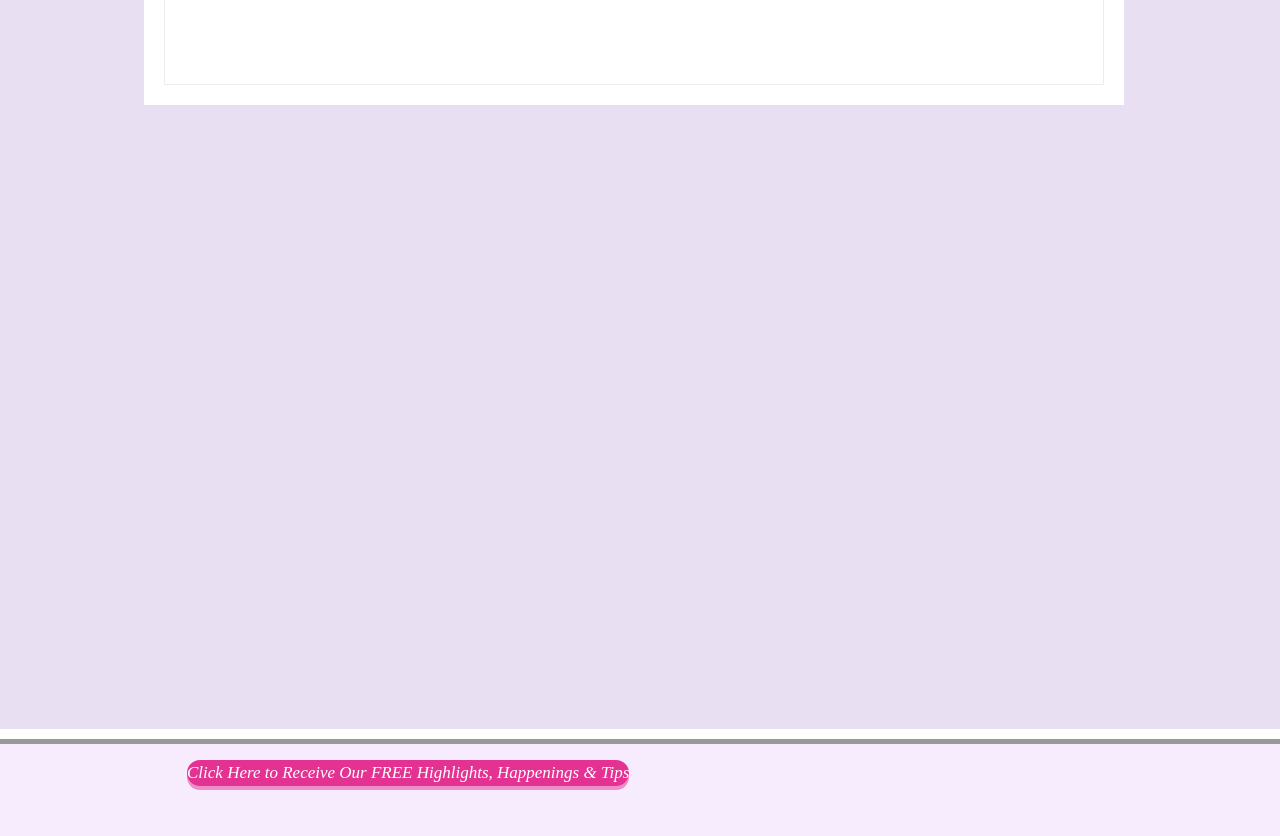Answer the following query with a single word or phrase:
What is the theme of the webpage?

Lifestyle